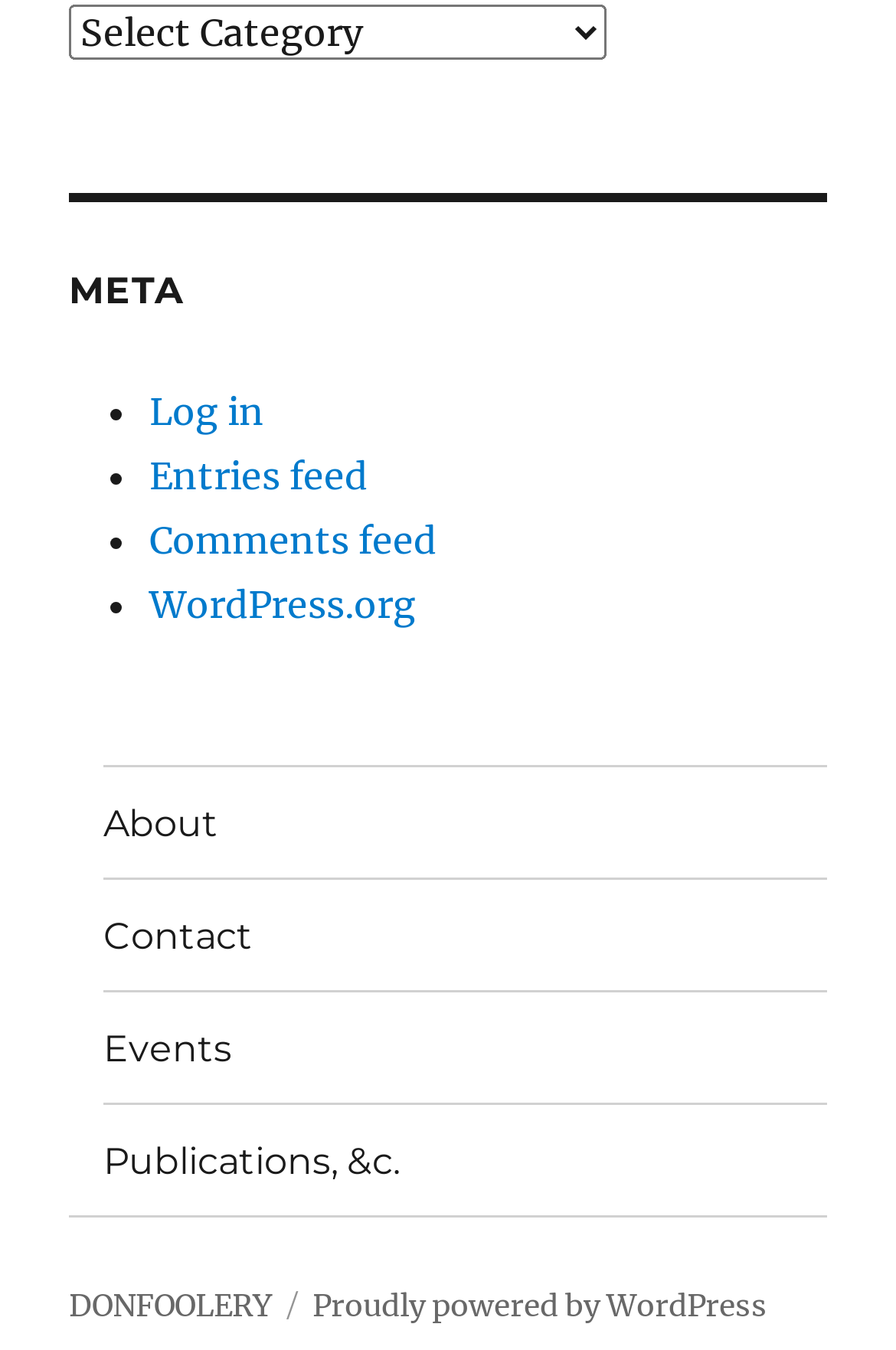Please give a succinct answer to the question in one word or phrase:
What is the text of the StaticText element?

Categories